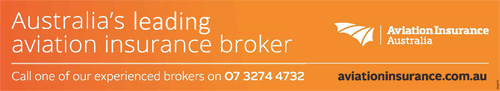Based on the image, give a detailed response to the question: What is the website address of Aviation Insurance Australia?

The caption states that the website address, aviationinsurance.com.au, encourages viewers to explore more about their offerings online, providing a way for potential clients to learn more about the company.